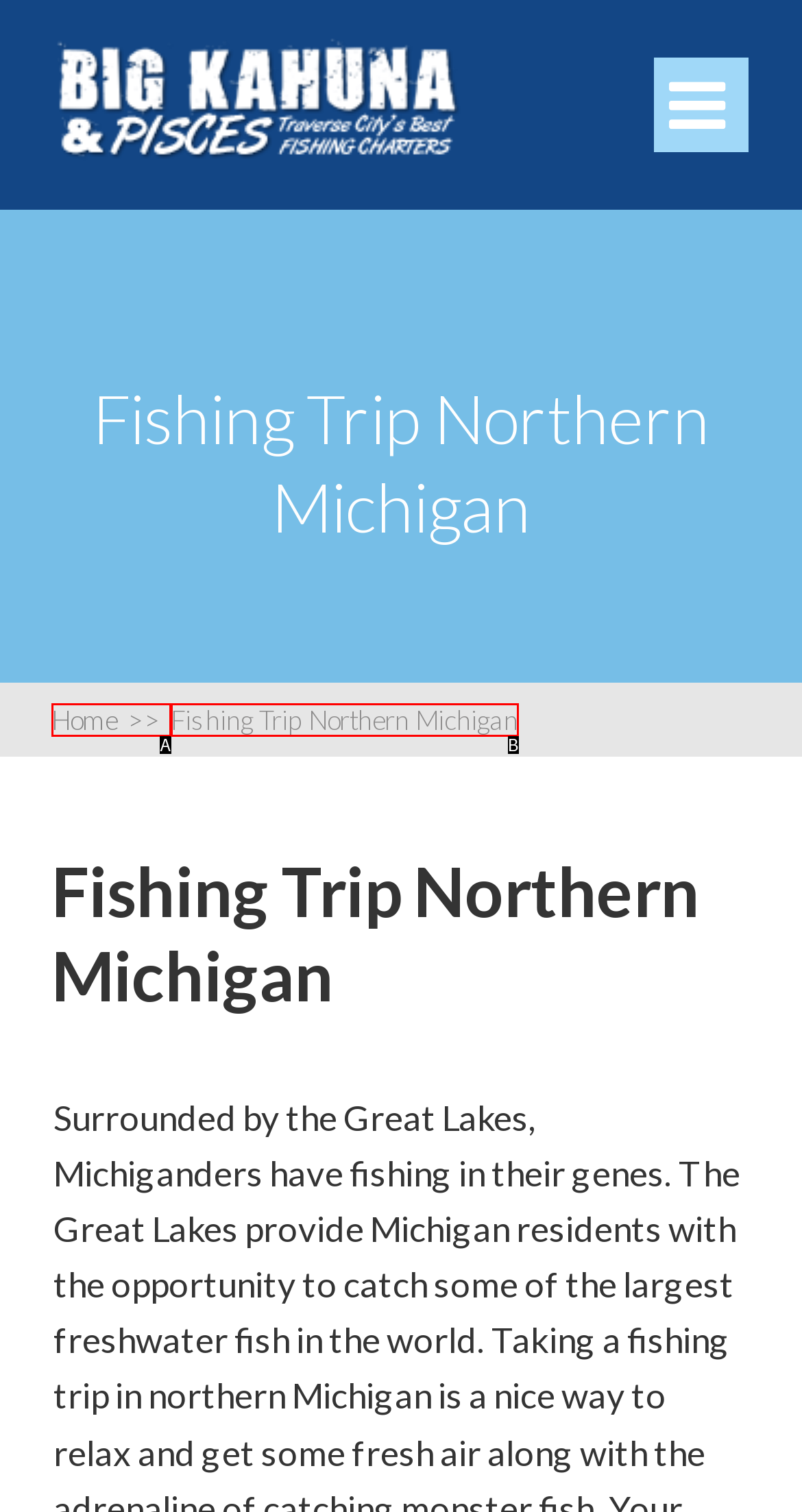Given the description: Fishing Trip Northern Michigan, identify the matching HTML element. Provide the letter of the correct option.

B